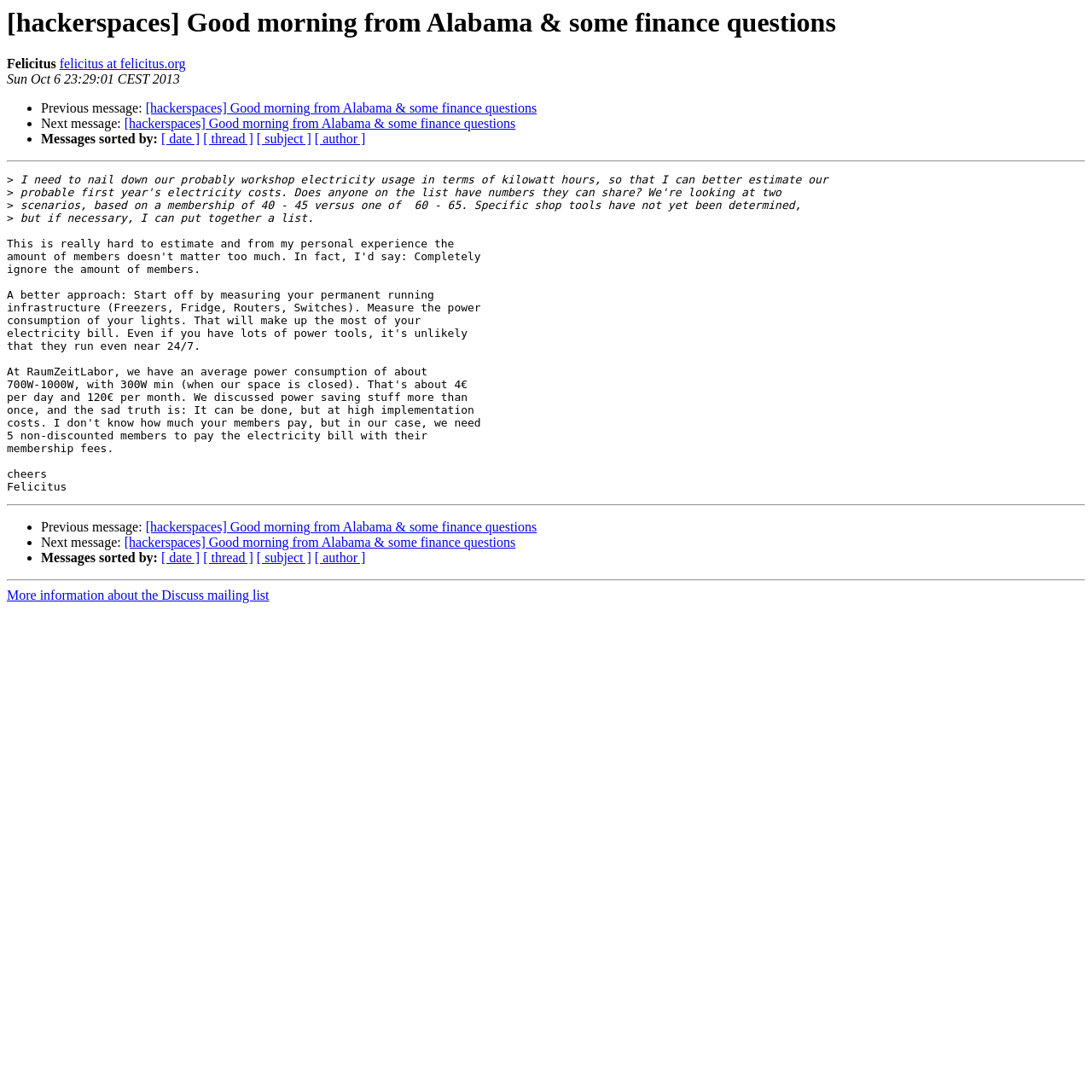Provide the bounding box coordinates of the section that needs to be clicked to accomplish the following instruction: "View next message."

[0.114, 0.107, 0.472, 0.12]